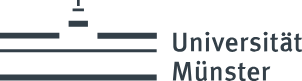What is the purpose of the university's logo?
Based on the screenshot, provide a one-word or short-phrase response.

To symbolize the university's mission